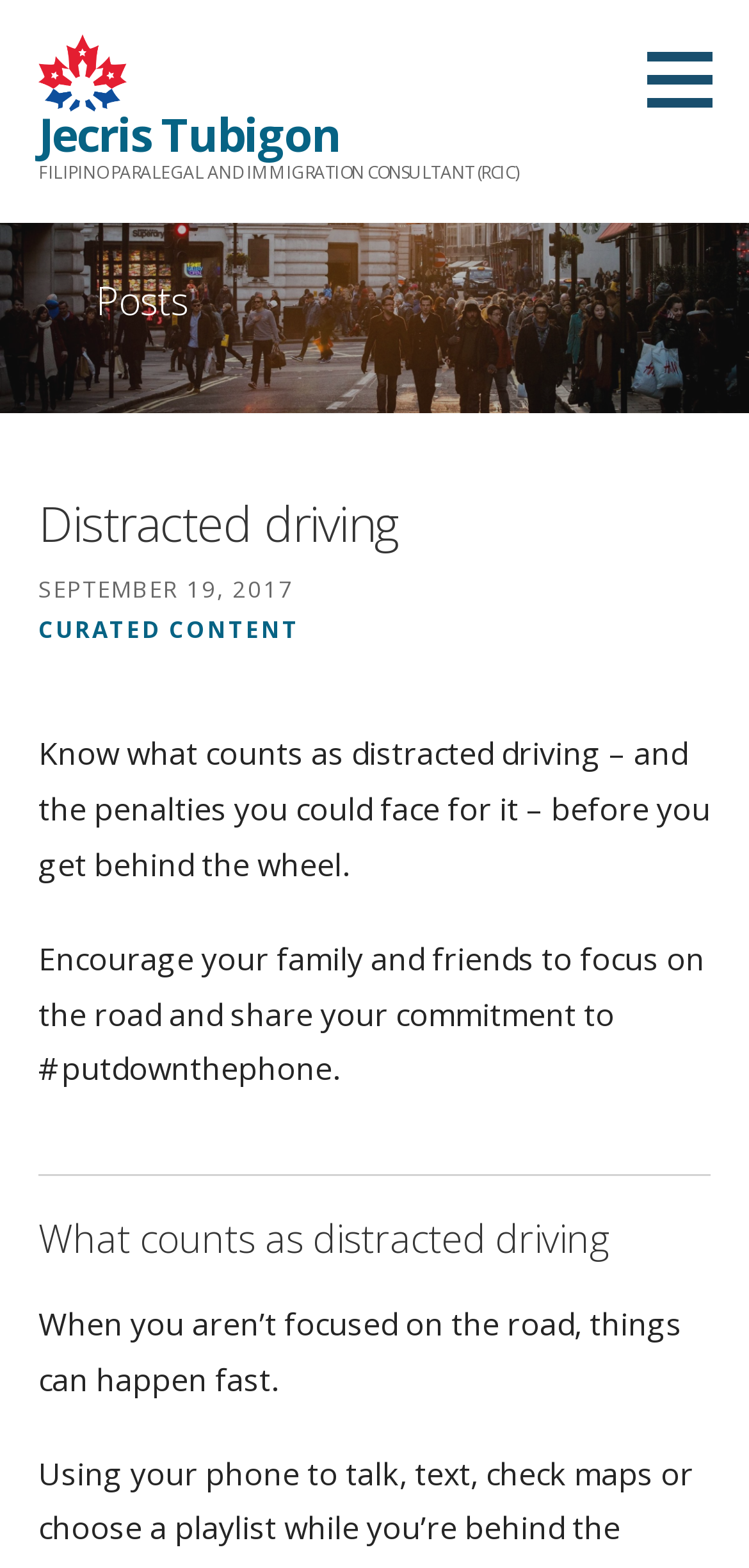What is the date of the post? Observe the screenshot and provide a one-word or short phrase answer.

September 19, 2017